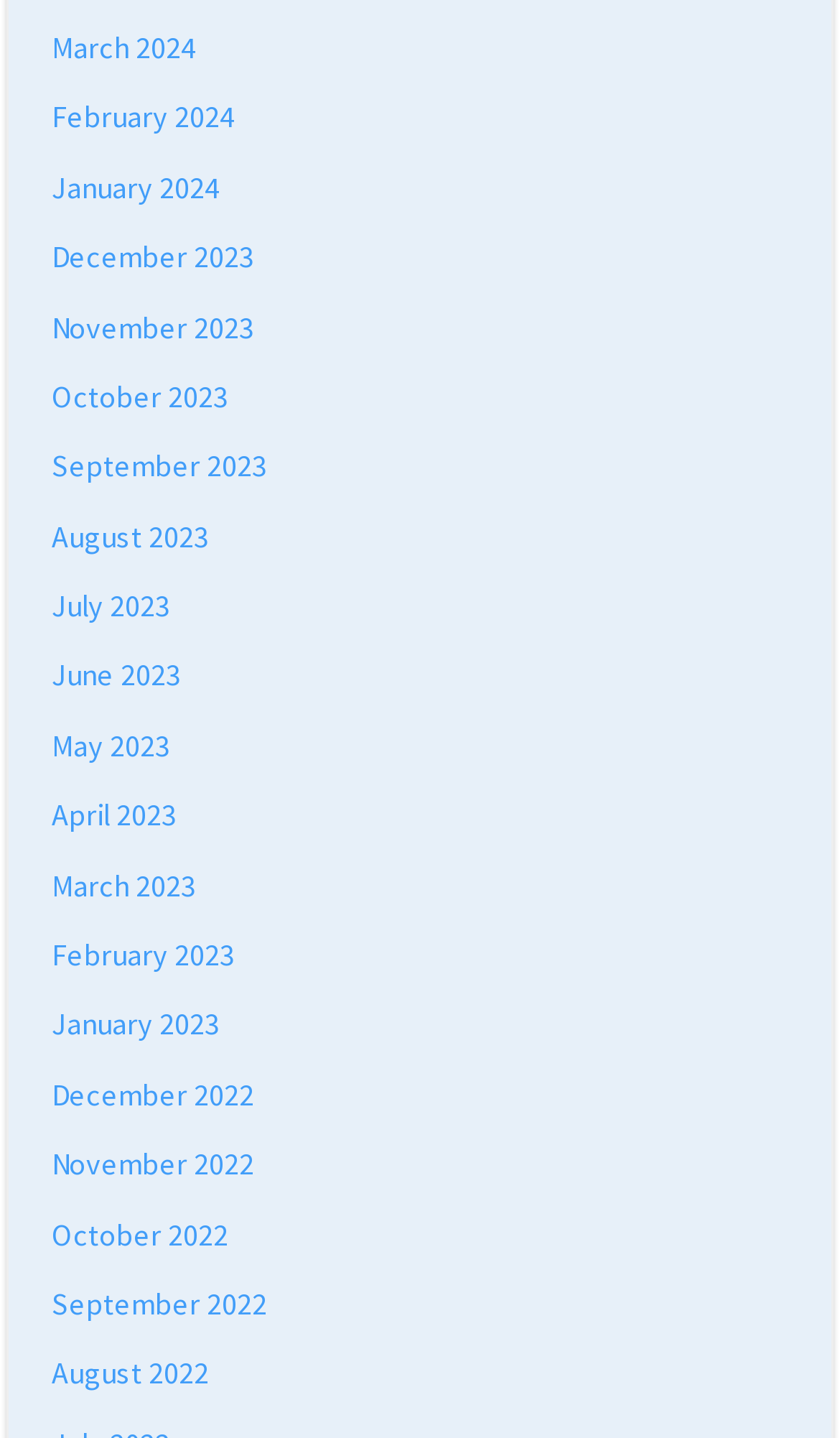What is the pattern of the months listed?
Based on the image, respond with a single word or phrase.

Monthly